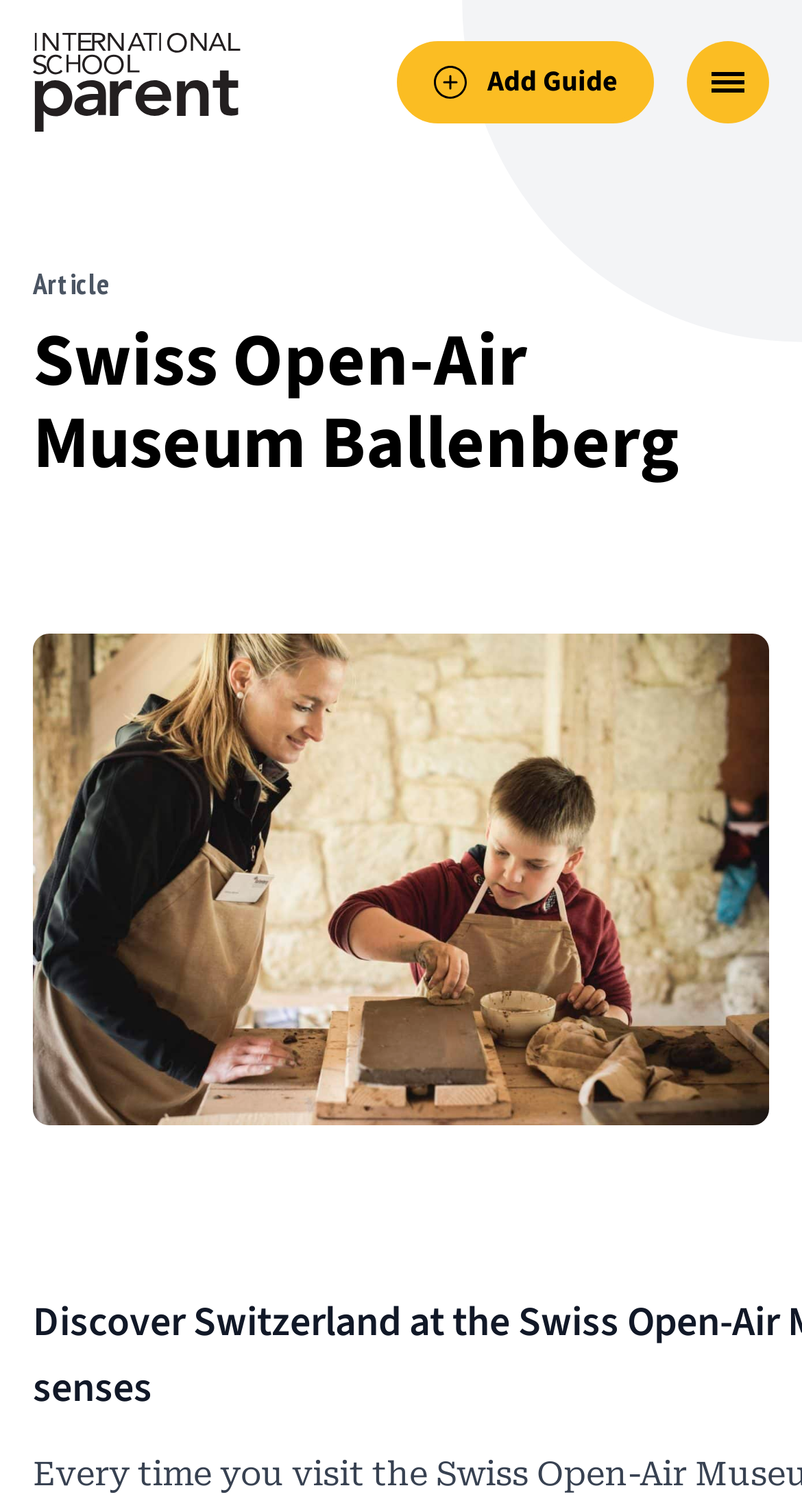What is the purpose of the 'Add Guide' link?
Refer to the image and offer an in-depth and detailed answer to the question.

I inferred the purpose of the 'Add Guide' link by its text content. The link is likely to allow users to add a guide or a tour to their visit to the museum.